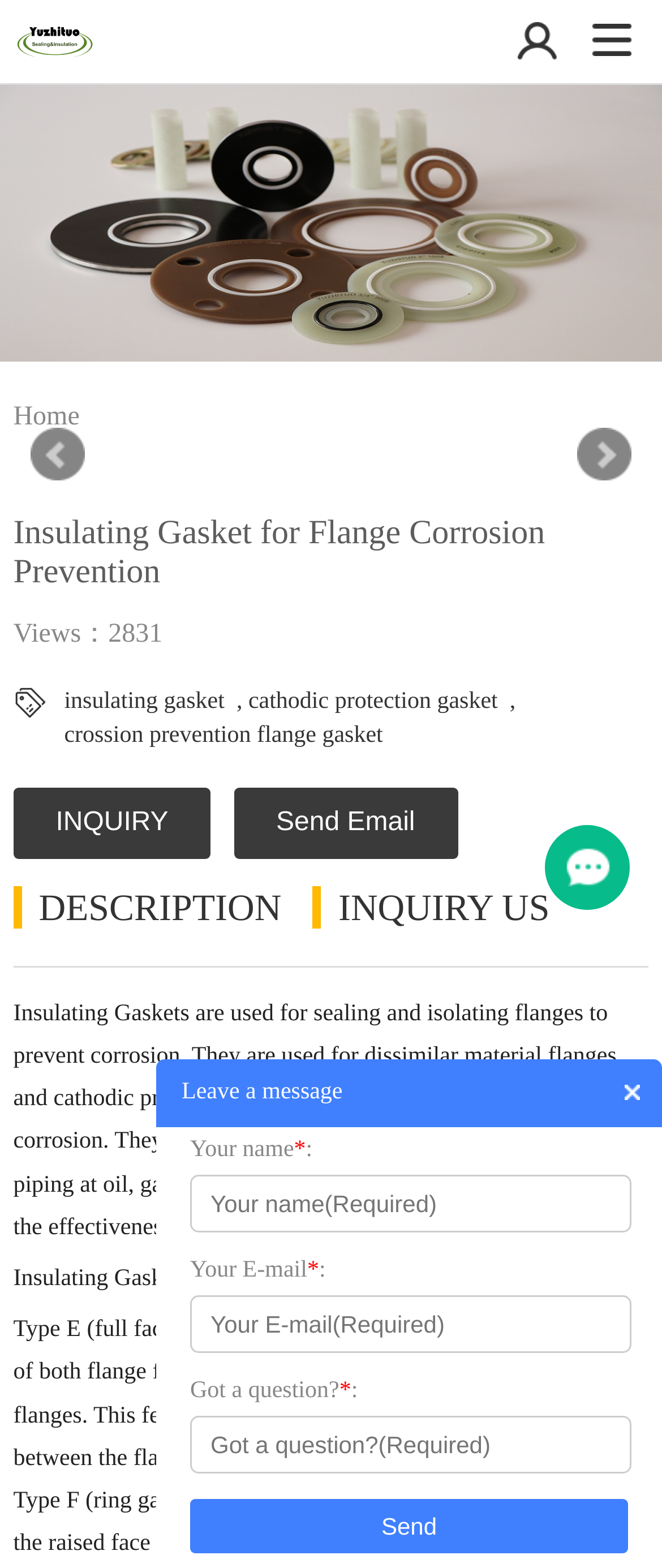Identify the bounding box for the UI element described as: "crossion prevention flange gasket". Ensure the coordinates are four float numbers between 0 and 1, formatted as [left, top, right, bottom].

[0.097, 0.459, 0.578, 0.481]